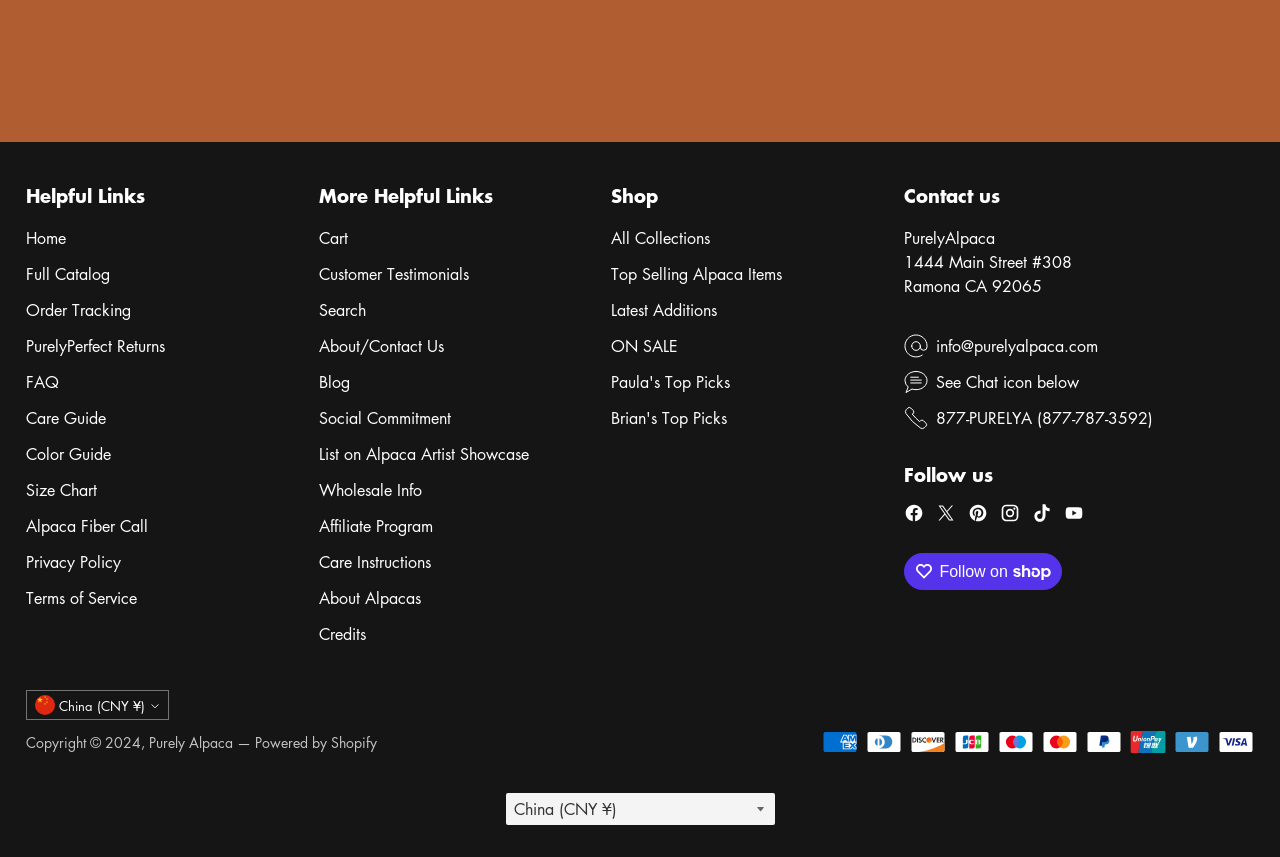Identify the bounding box coordinates of the clickable section necessary to follow the following instruction: "Contact us through email". The coordinates should be presented as four float numbers from 0 to 1, i.e., [left, top, right, bottom].

[0.732, 0.391, 0.858, 0.417]